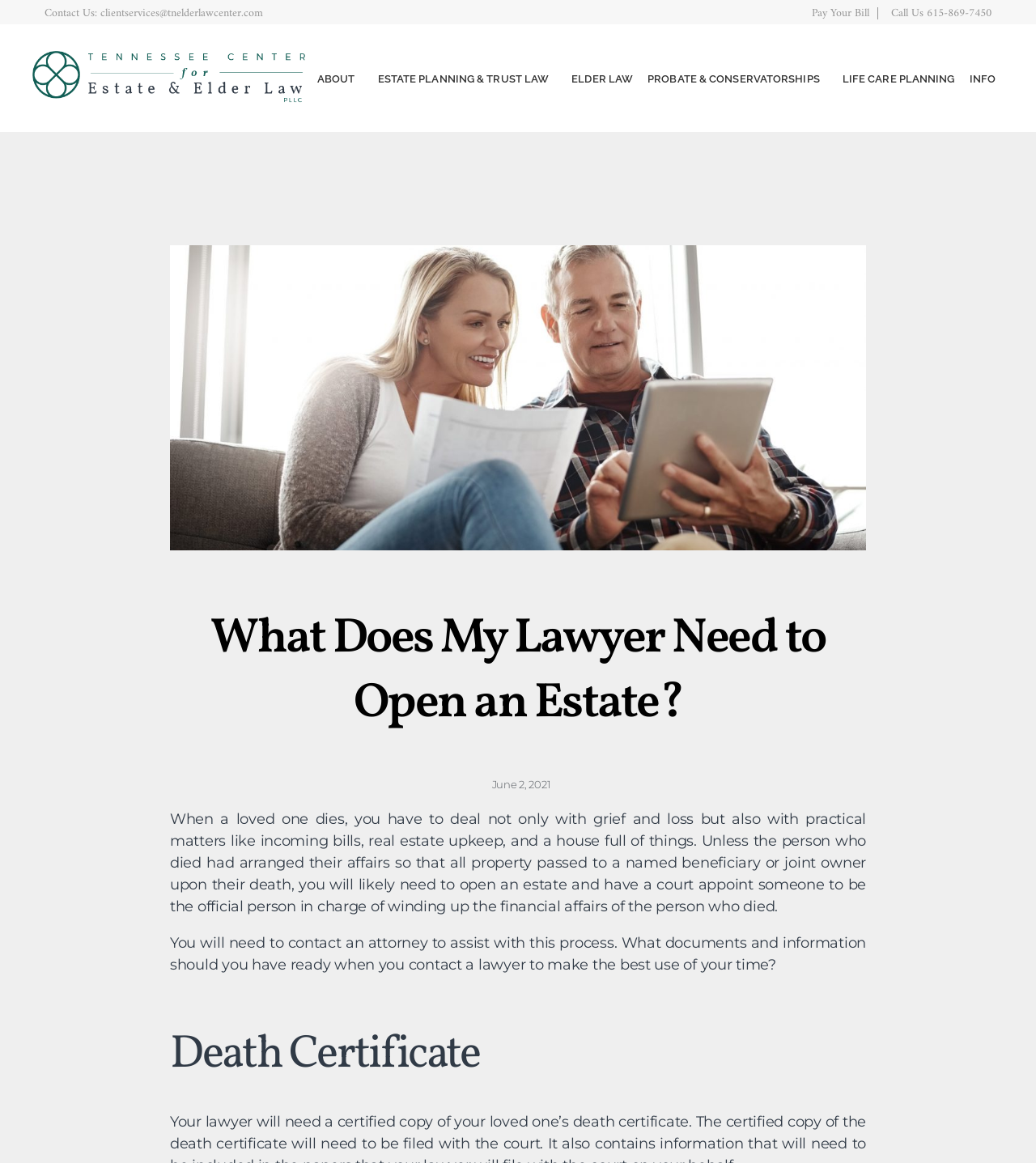Identify the bounding box coordinates of the specific part of the webpage to click to complete this instruction: "Call the office".

[0.86, 0.003, 0.957, 0.02]